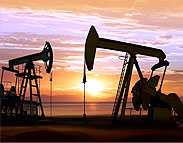What is the dominant color of the sky in the image?
Answer the question with a single word or phrase, referring to the image.

Vibrant